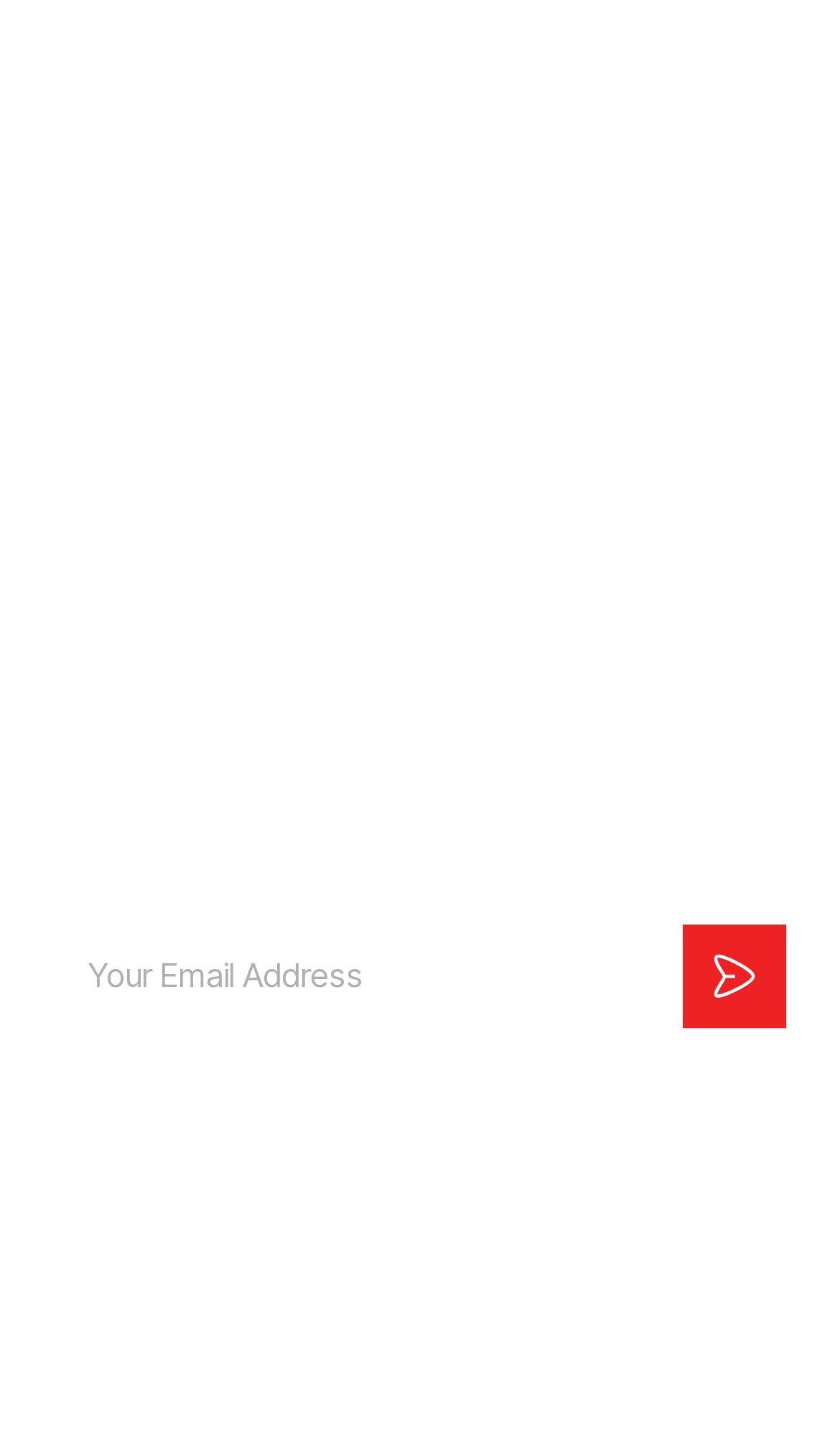For the given element description Horoscopes, determine the bounding box coordinates of the UI element. The coordinates should follow the format (top-left x, top-left y, bottom-right x, bottom-right y) and be within the range of 0 to 1.

[0.526, 0.081, 0.744, 0.115]